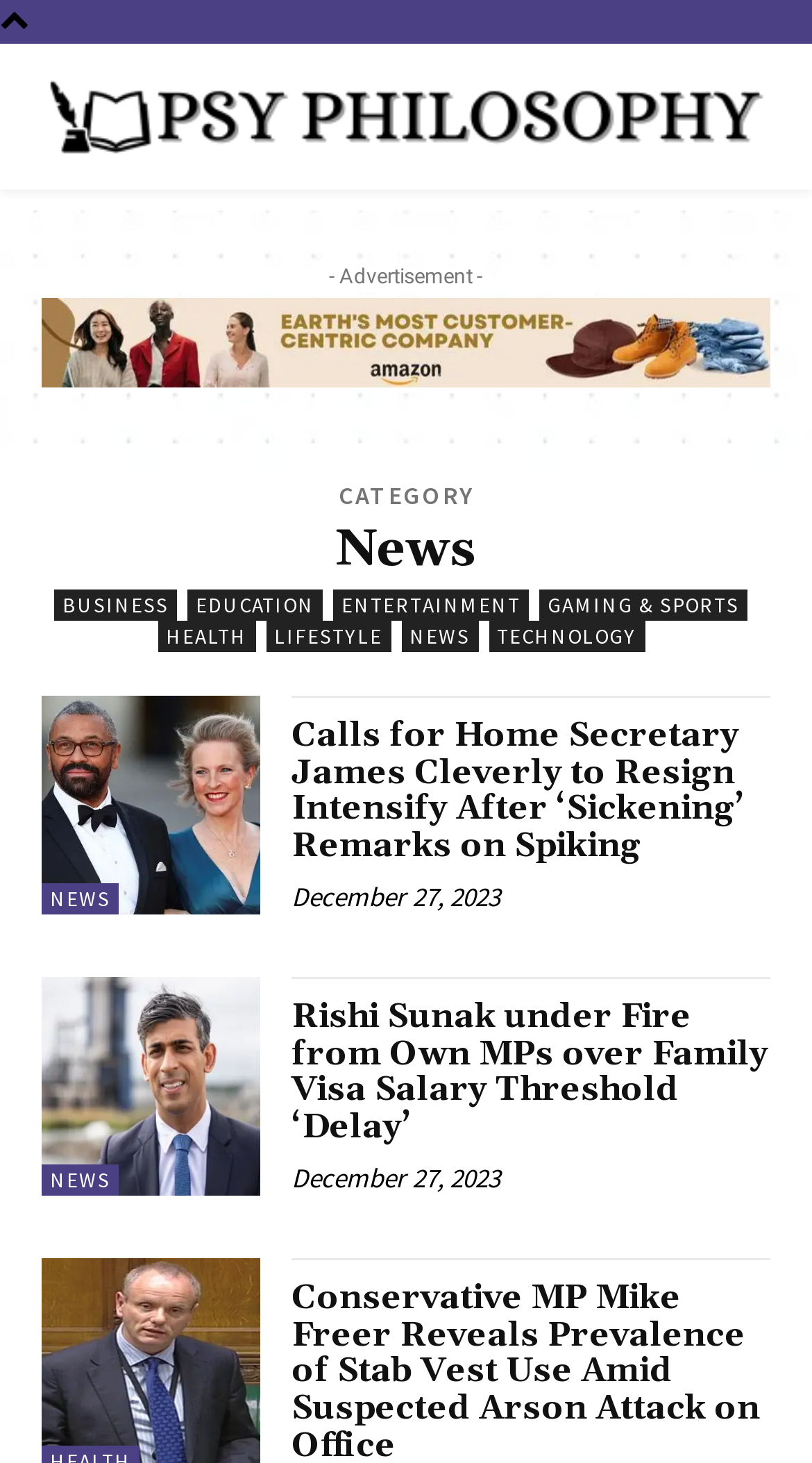Highlight the bounding box coordinates of the region I should click on to meet the following instruction: "Read the news about James Cleverly".

[0.051, 0.476, 0.321, 0.625]